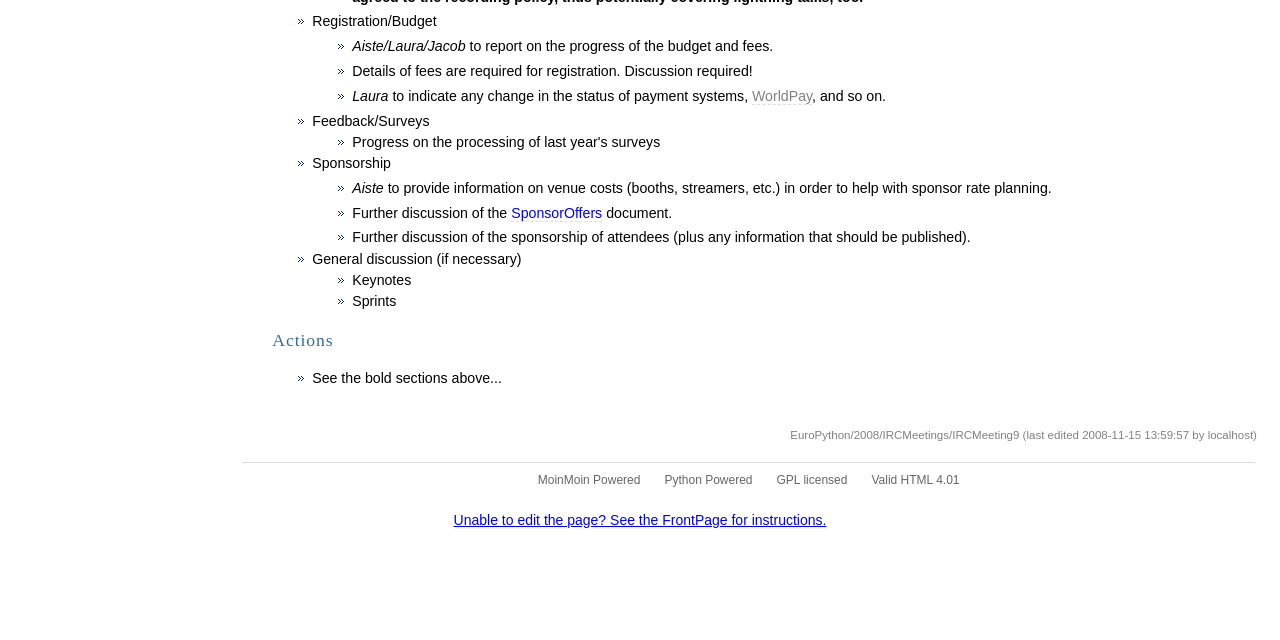Using floating point numbers between 0 and 1, provide the bounding box coordinates in the format (top-left x, top-left y, bottom-right x, bottom-right y). Locate the UI element described here: Python Powered

[0.519, 0.738, 0.588, 0.76]